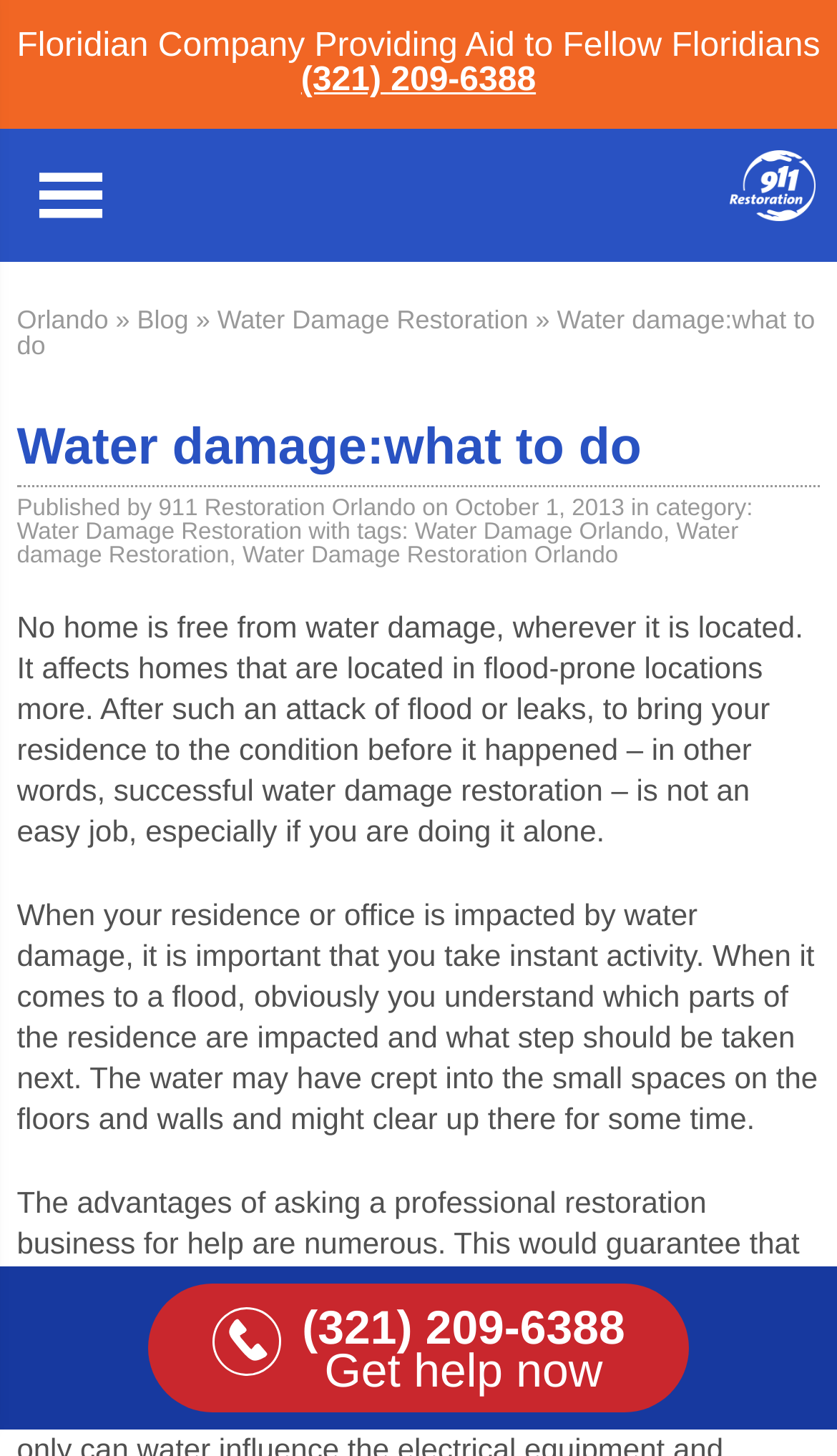Locate the bounding box coordinates of the element you need to click to accomplish the task described by this instruction: "Get help now".

[0.176, 0.882, 0.824, 0.97]